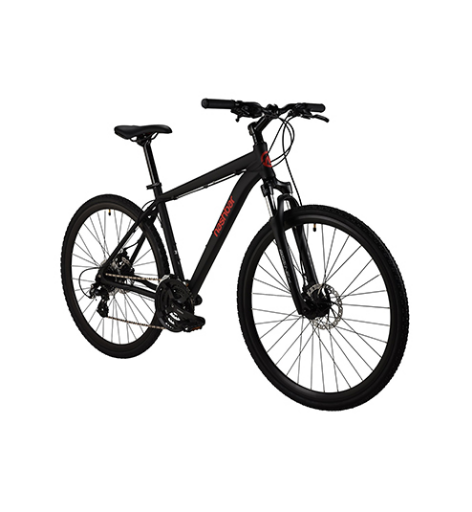Describe the image with as much detail as possible.

The image displays a Nashbar Dual Sport Disc Hybrid Bike, designed for versatility and performance on various terrains. Featuring a sleek black frame, this bike is equipped with a quality suspension fork that enhances rider comfort by absorbing shocks from uneven surfaces. The bike's lightweight aluminum alloy construction ensures durability while keeping it easy to maneuver. With a Shimano 3×8-speed drivetrain, it offers smooth gear transitions ideal for both urban commutes and adventurous trails. The mechanical disc brakes provide reliable stopping power in all weather conditions, making this bike a practical choice for cycling enthusiasts.